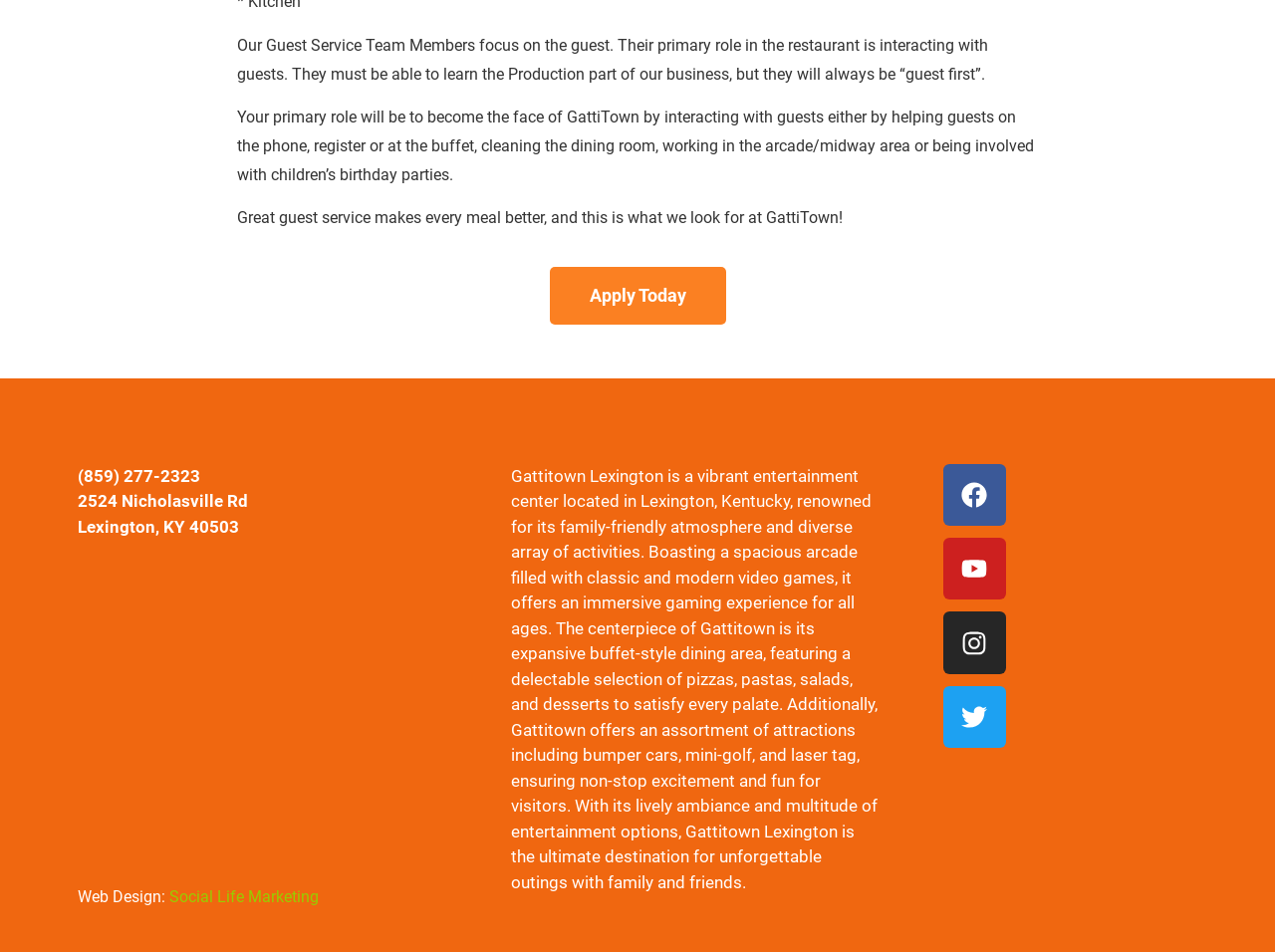Please find the bounding box for the UI component described as follows: "Apply Today".

[0.431, 0.28, 0.569, 0.341]